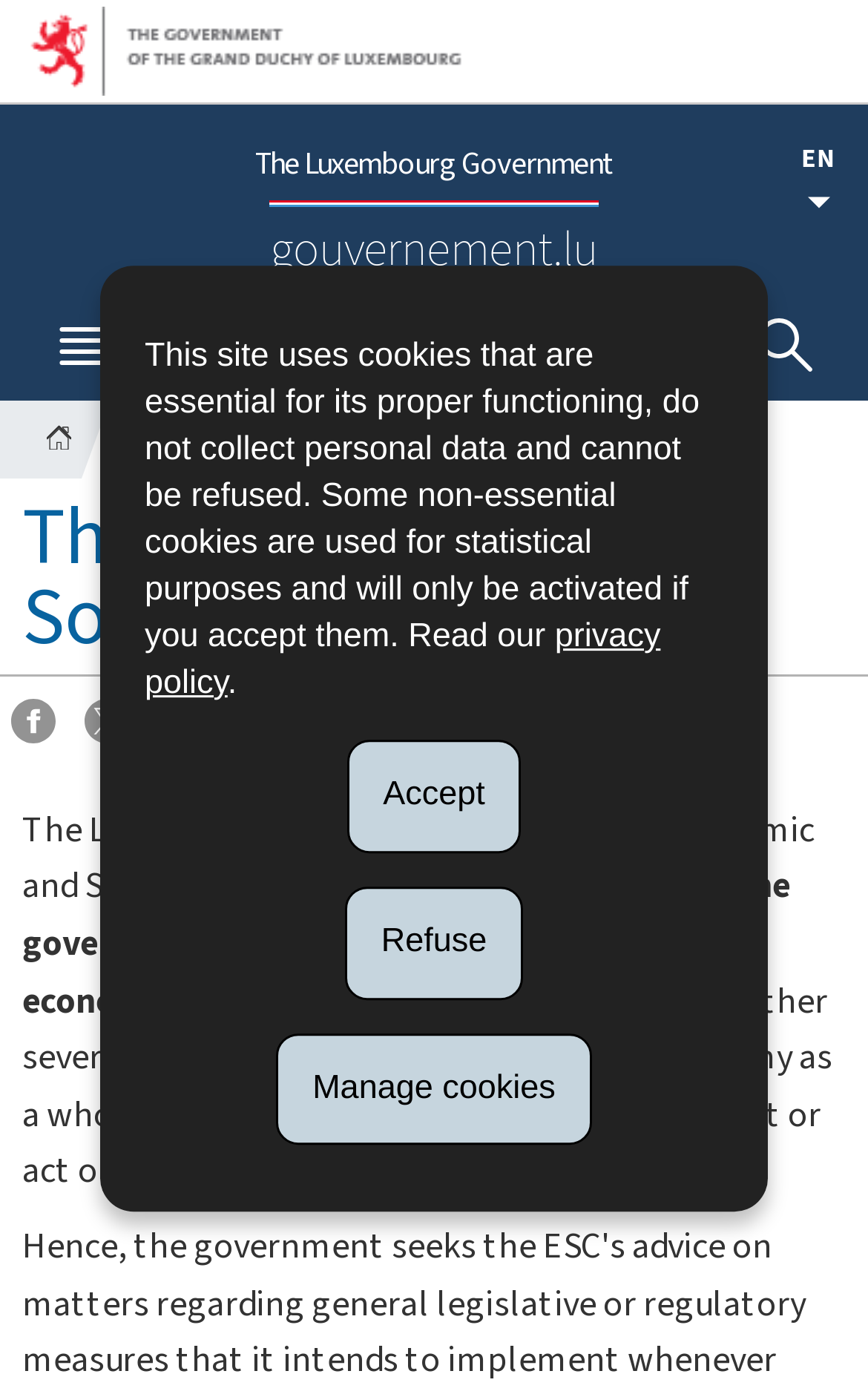What can the Economic and Social Council do on its own initiative?
Please give a detailed and thorough answer to the question, covering all relevant points.

According to the webpage, 'It may be called upon by the government or act on its own initiative.' This implies that the Economic and Social Council has the ability to act on its own initiative, in addition to being called upon by the government.